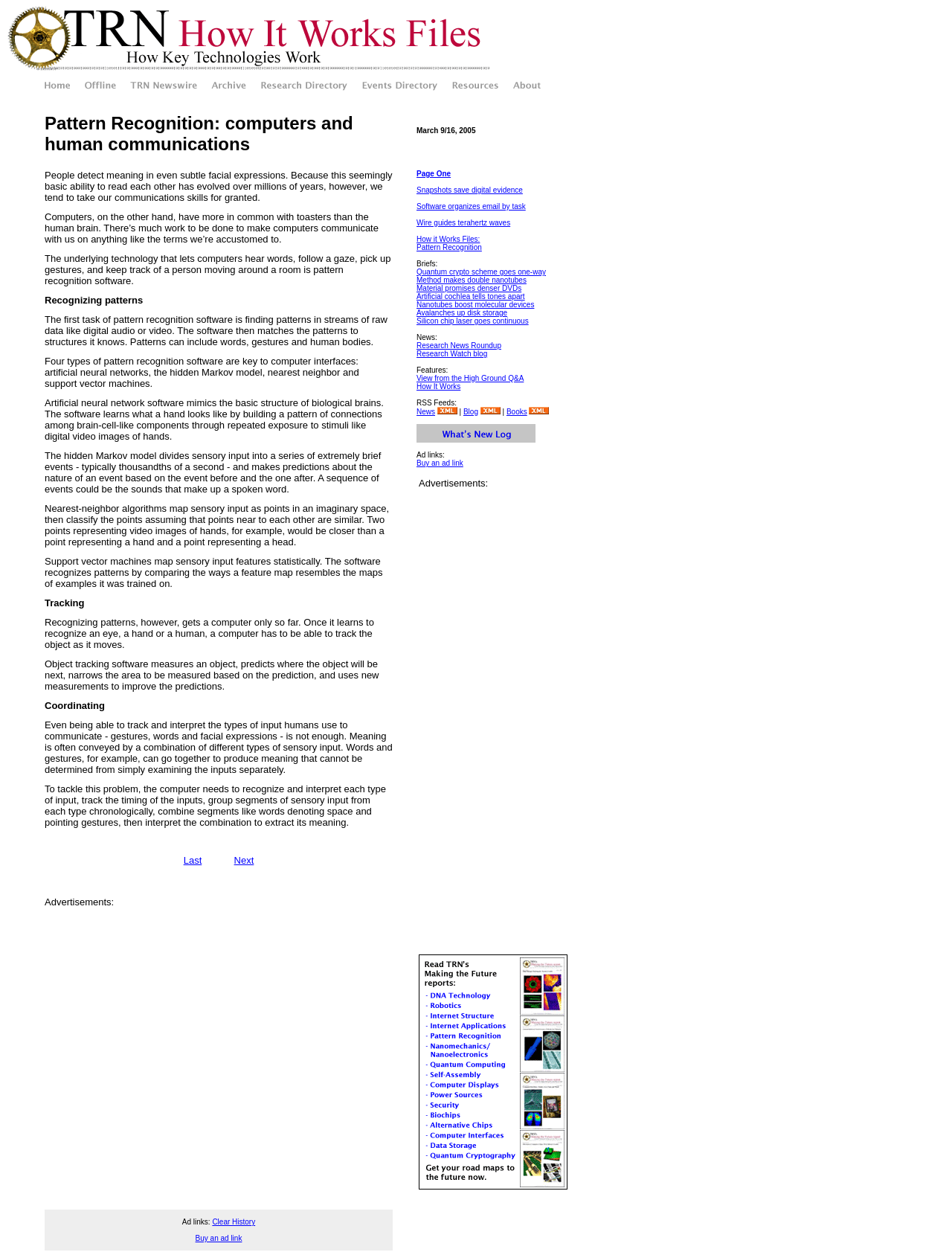Pinpoint the bounding box coordinates of the element you need to click to execute the following instruction: "Click on the 'Pattern Recognition: computers and human communications' link". The bounding box should be represented by four float numbers between 0 and 1, in the format [left, top, right, bottom].

[0.047, 0.074, 0.412, 0.135]